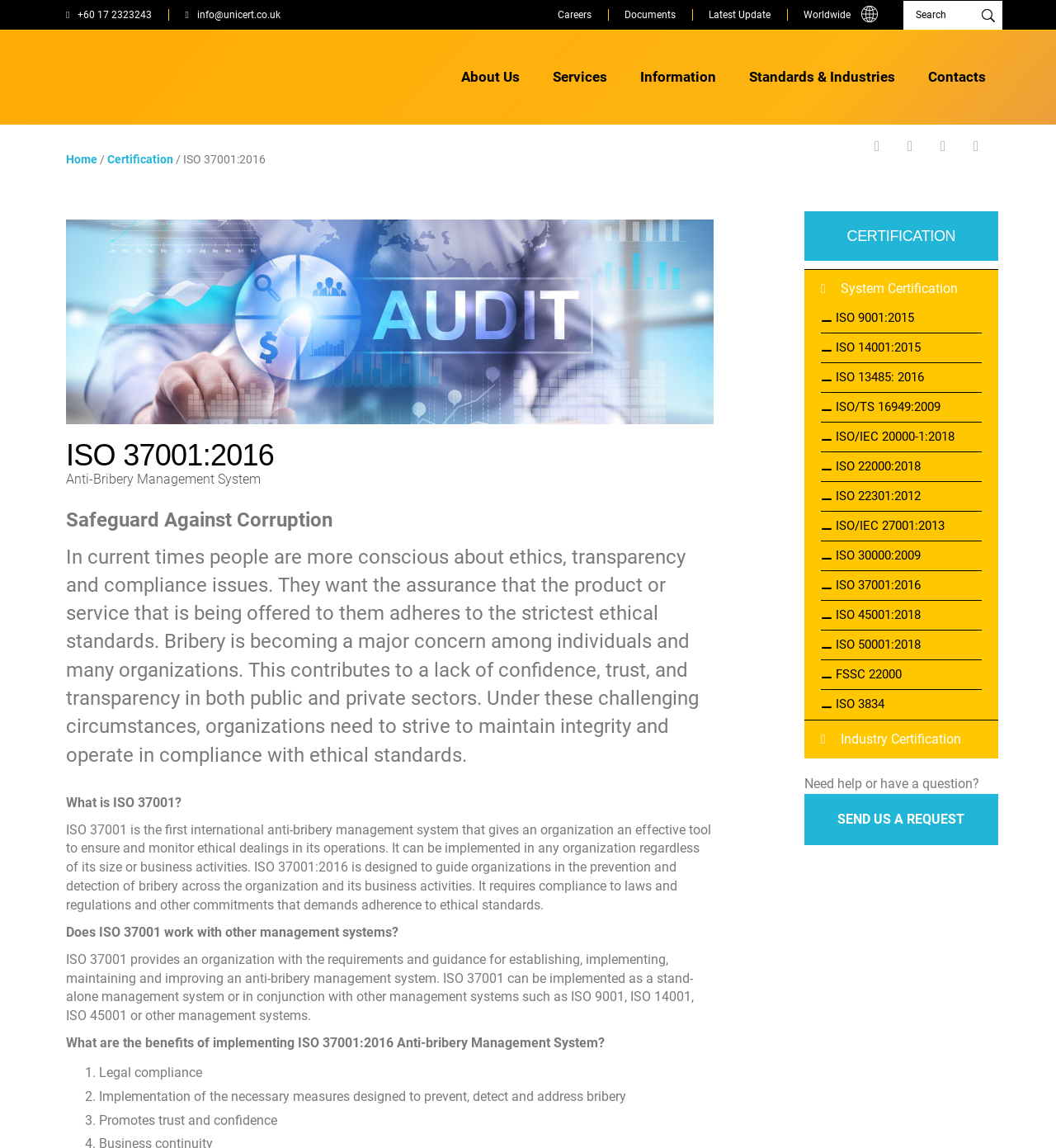Can you pinpoint the bounding box coordinates for the clickable element required for this instruction: "Learn about Certification"? The coordinates should be four float numbers between 0 and 1, i.e., [left, top, right, bottom].

[0.051, 0.169, 0.108, 0.181]